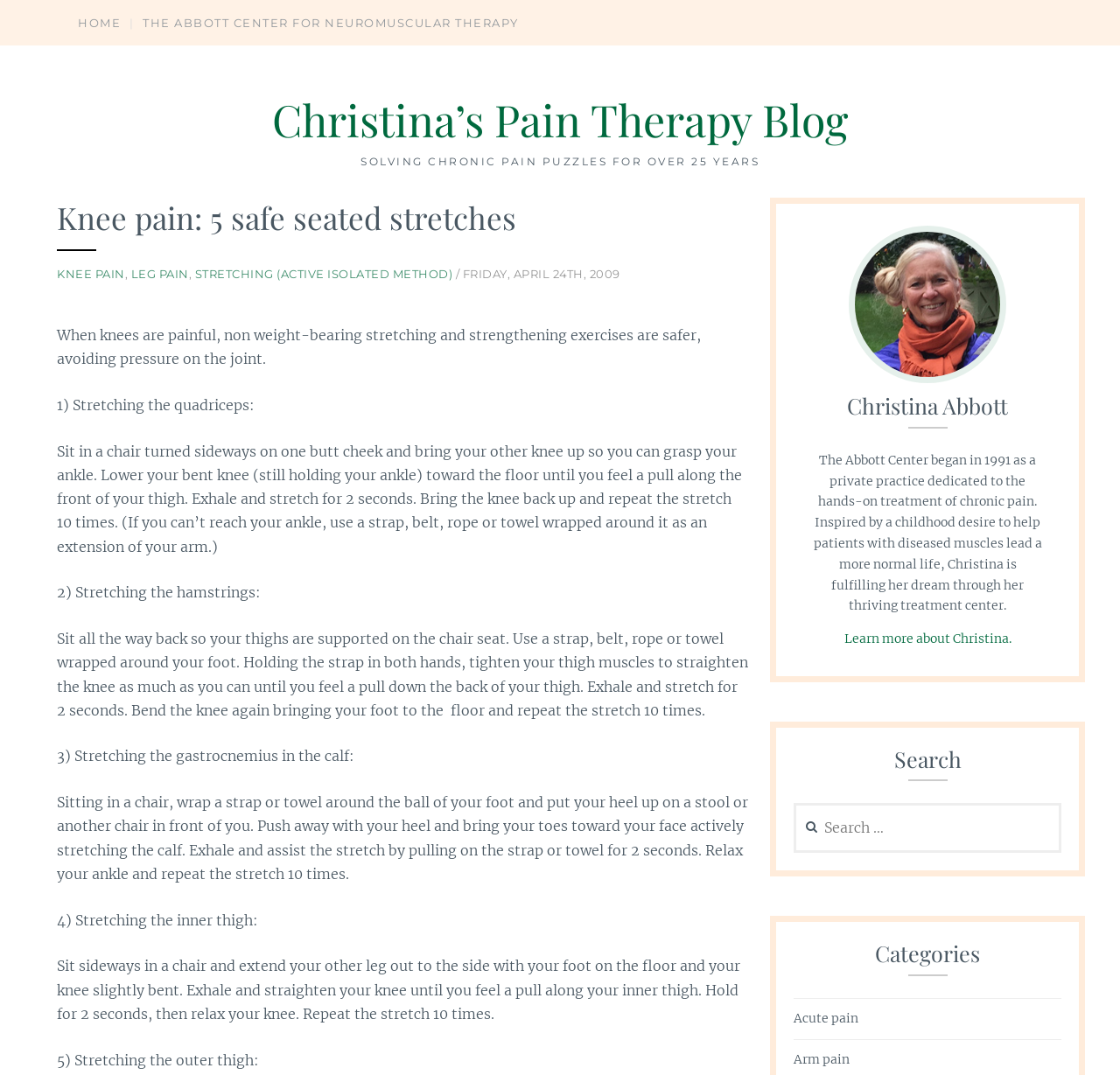Provide the bounding box coordinates of the HTML element this sentence describes: "Home". The bounding box coordinates consist of four float numbers between 0 and 1, i.e., [left, top, right, bottom].

[0.07, 0.012, 0.108, 0.032]